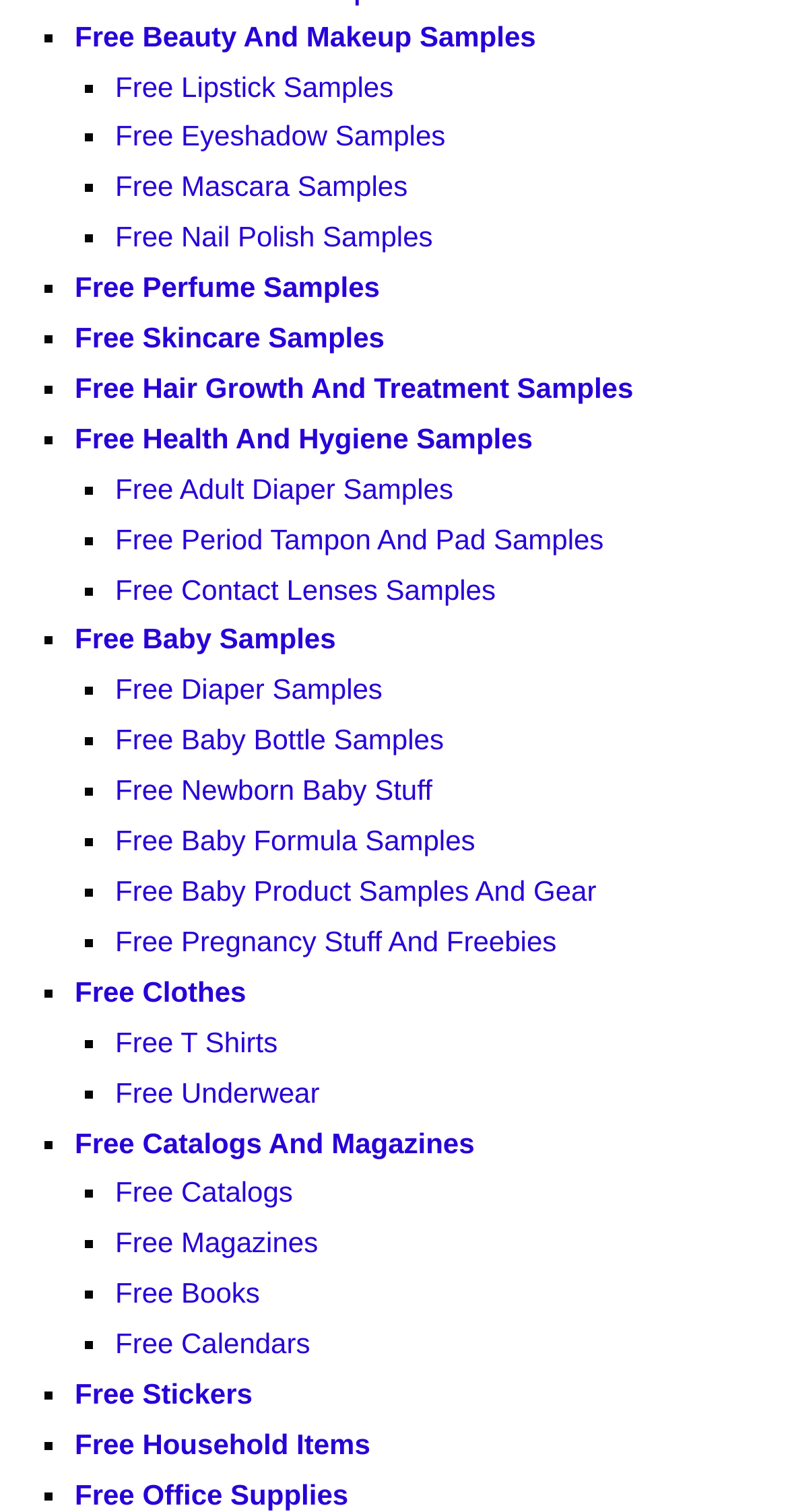Can you provide the bounding box coordinates for the element that should be clicked to implement the instruction: "Get free catalogs"?

[0.146, 0.778, 0.372, 0.799]